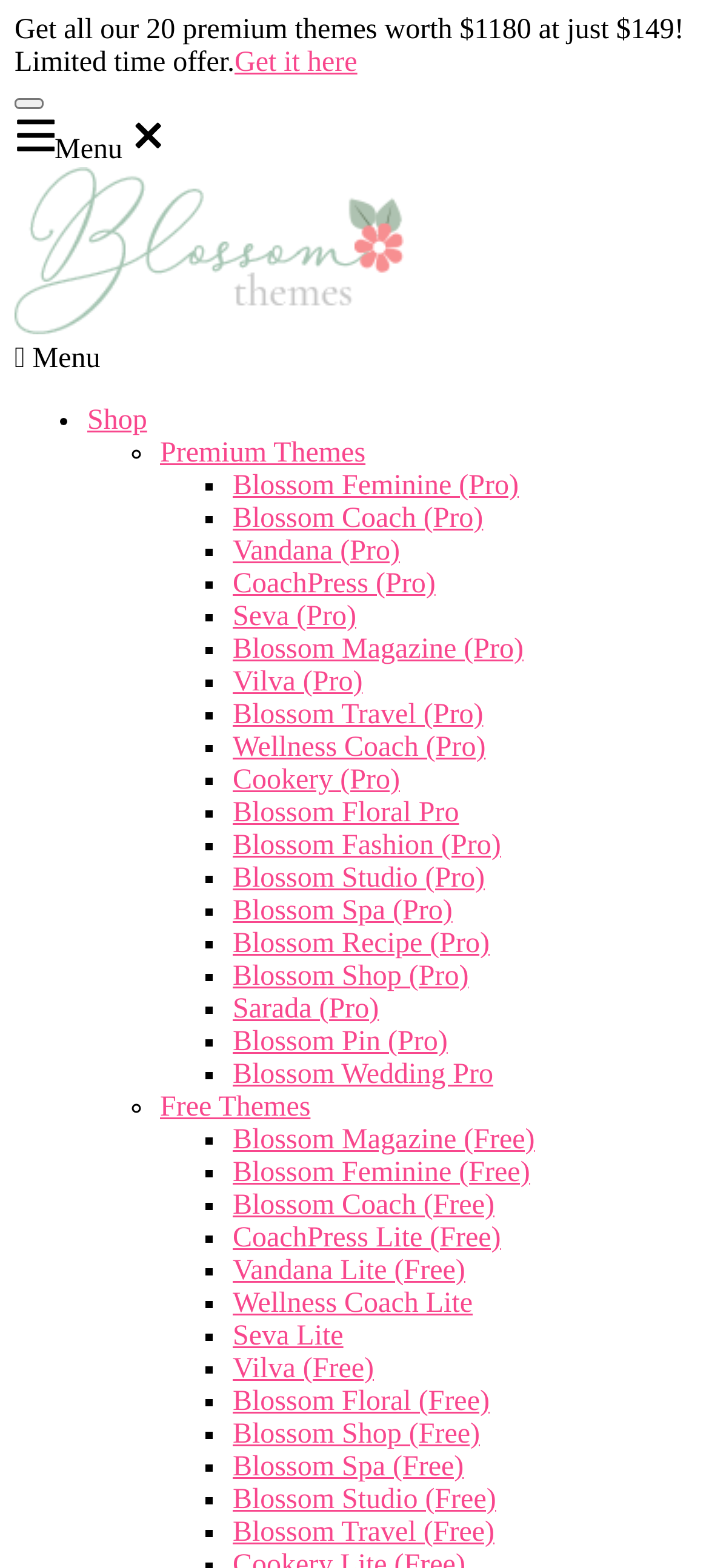Pinpoint the bounding box coordinates of the element you need to click to execute the following instruction: "Click the 'Premium Themes' link". The bounding box should be represented by four float numbers between 0 and 1, in the format [left, top, right, bottom].

[0.226, 0.28, 0.515, 0.3]